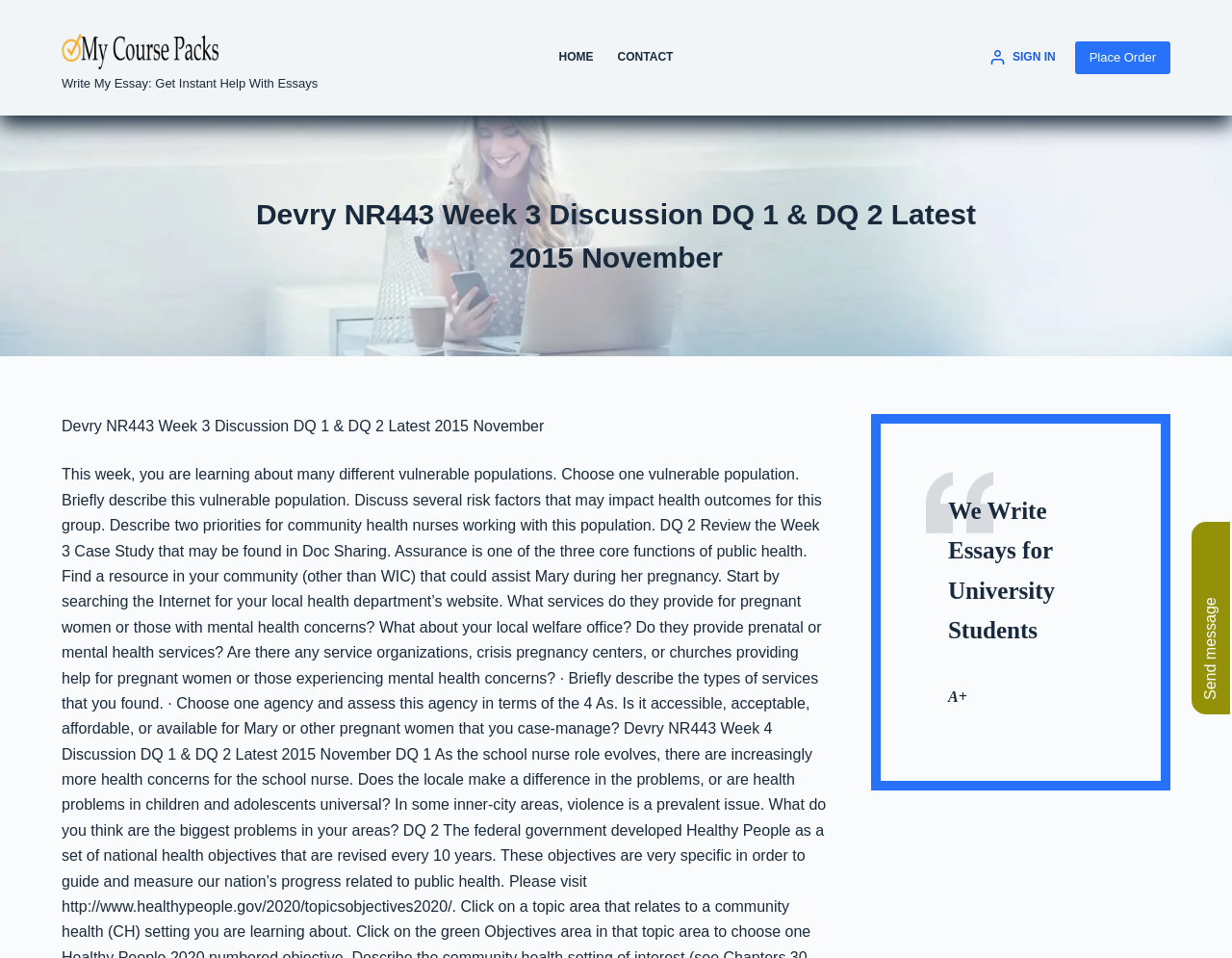What is the name of the course pack?
Can you provide an in-depth and detailed response to the question?

The name of the course pack can be found in the top-left corner of the webpage, where it says 'My Course Packs' in a link format, accompanied by an image with the same text.